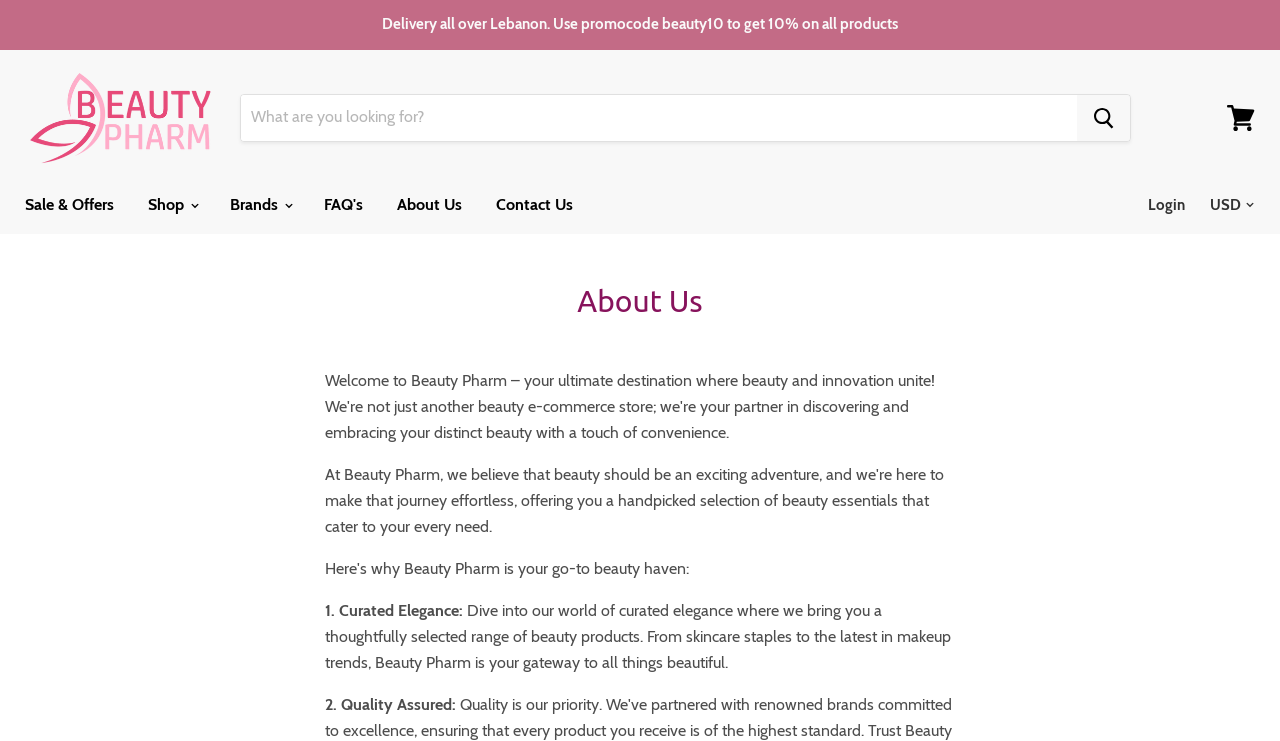Please identify the bounding box coordinates of the region to click in order to complete the task: "Change your currency". The coordinates must be four float numbers between 0 and 1, specified as [left, top, right, bottom].

[0.938, 0.254, 0.985, 0.299]